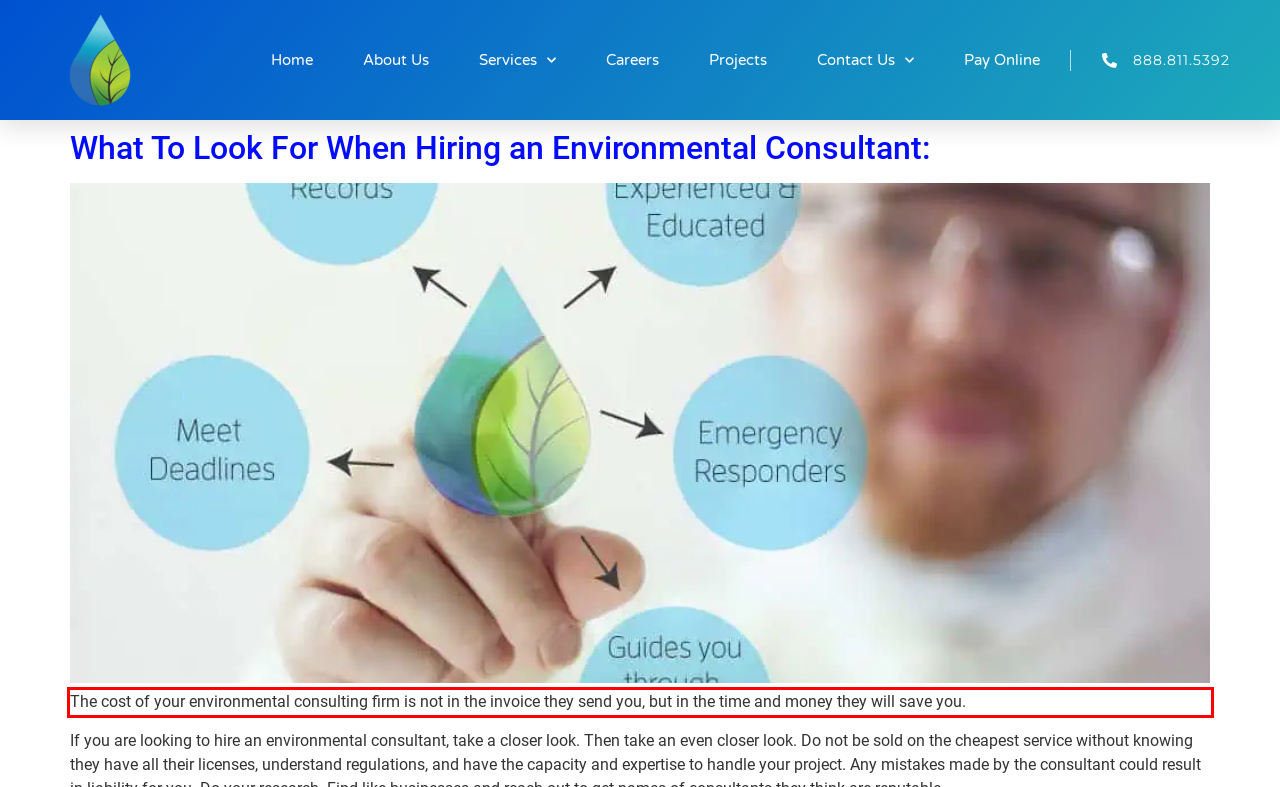There is a screenshot of a webpage with a red bounding box around a UI element. Please use OCR to extract the text within the red bounding box.

The cost of your environmental consulting firm is not in the invoice they send you, but in the time and money they will save you.